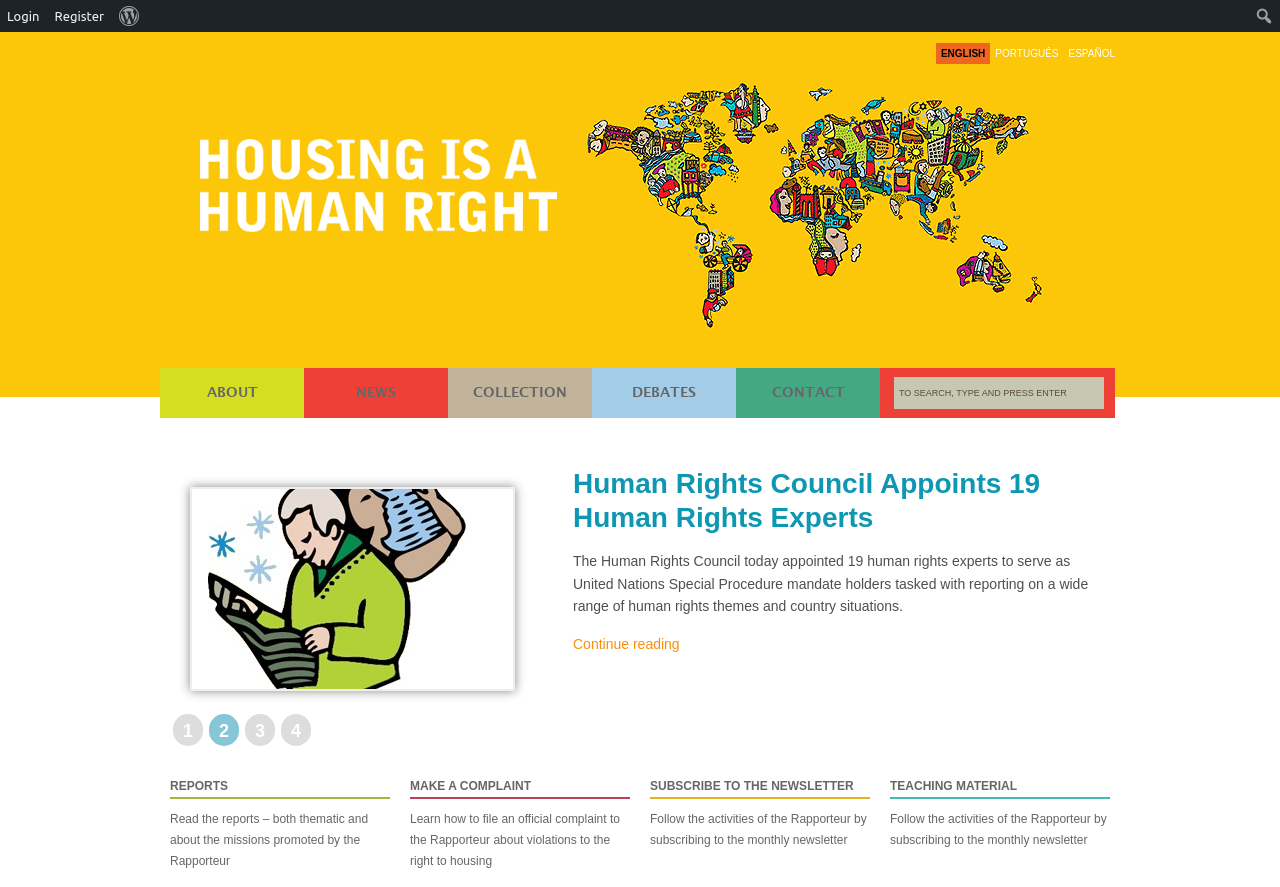Locate and generate the text content of the webpage's heading.

Right to housing